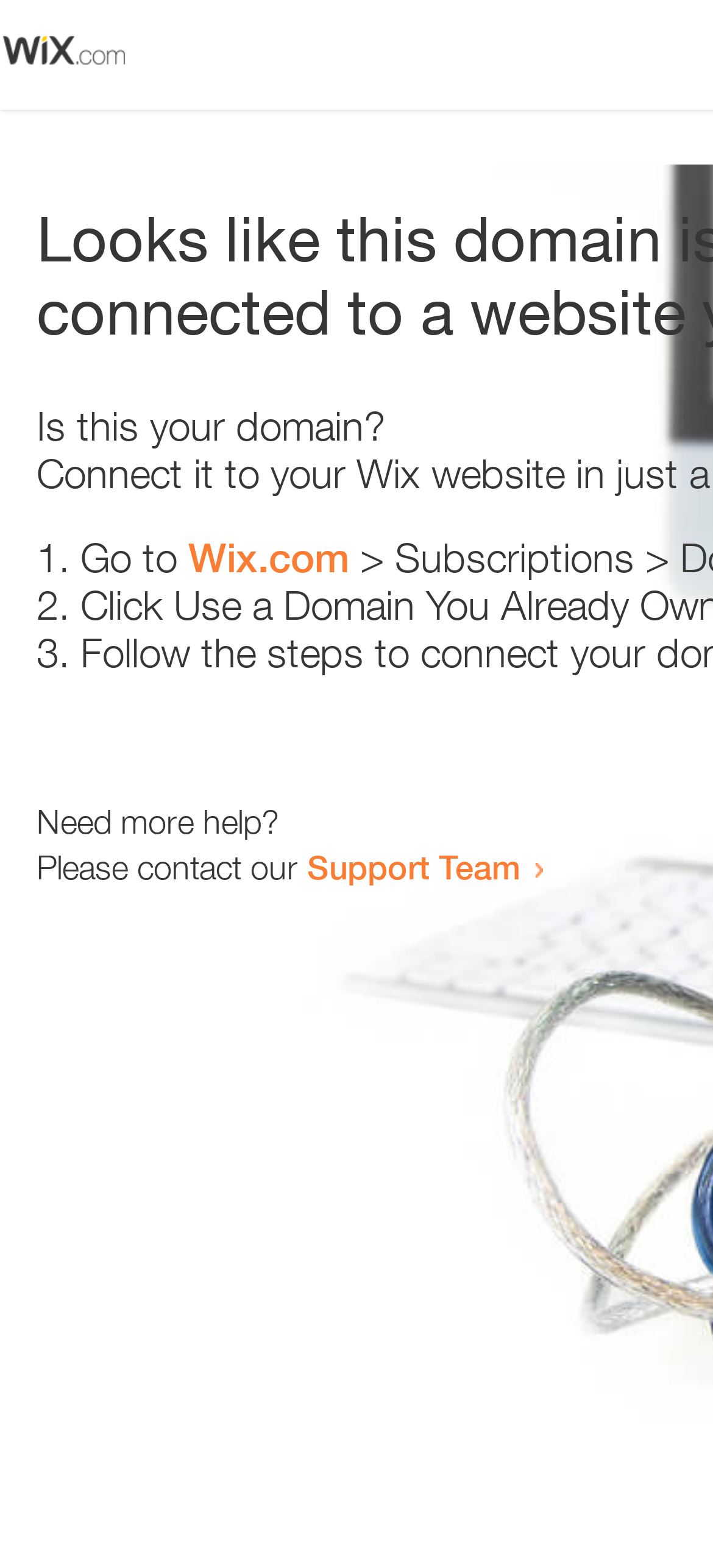Provide a single word or phrase to answer the given question: 
What is the domain status?

Error